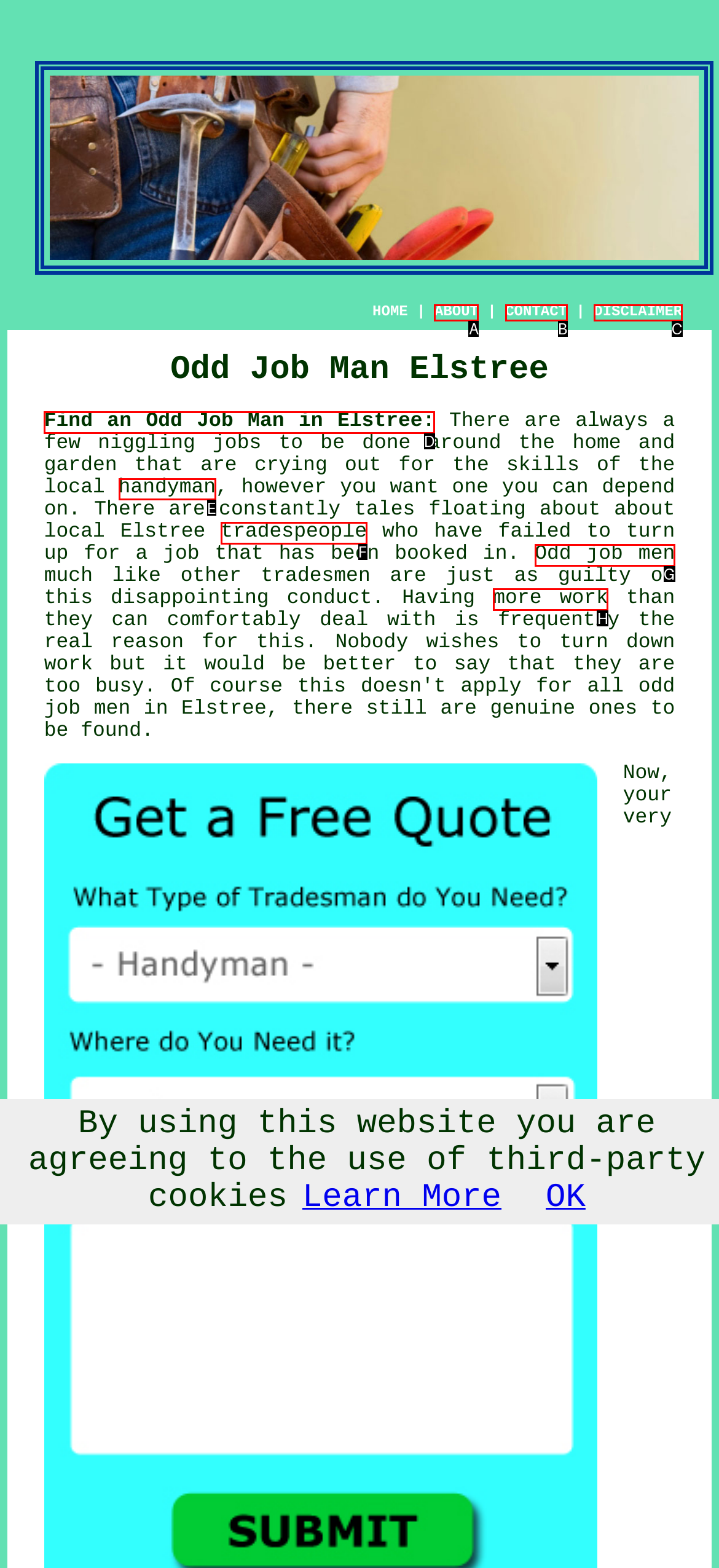Which lettered option should be clicked to perform the following task: Click handyman
Respond with the letter of the appropriate option.

E